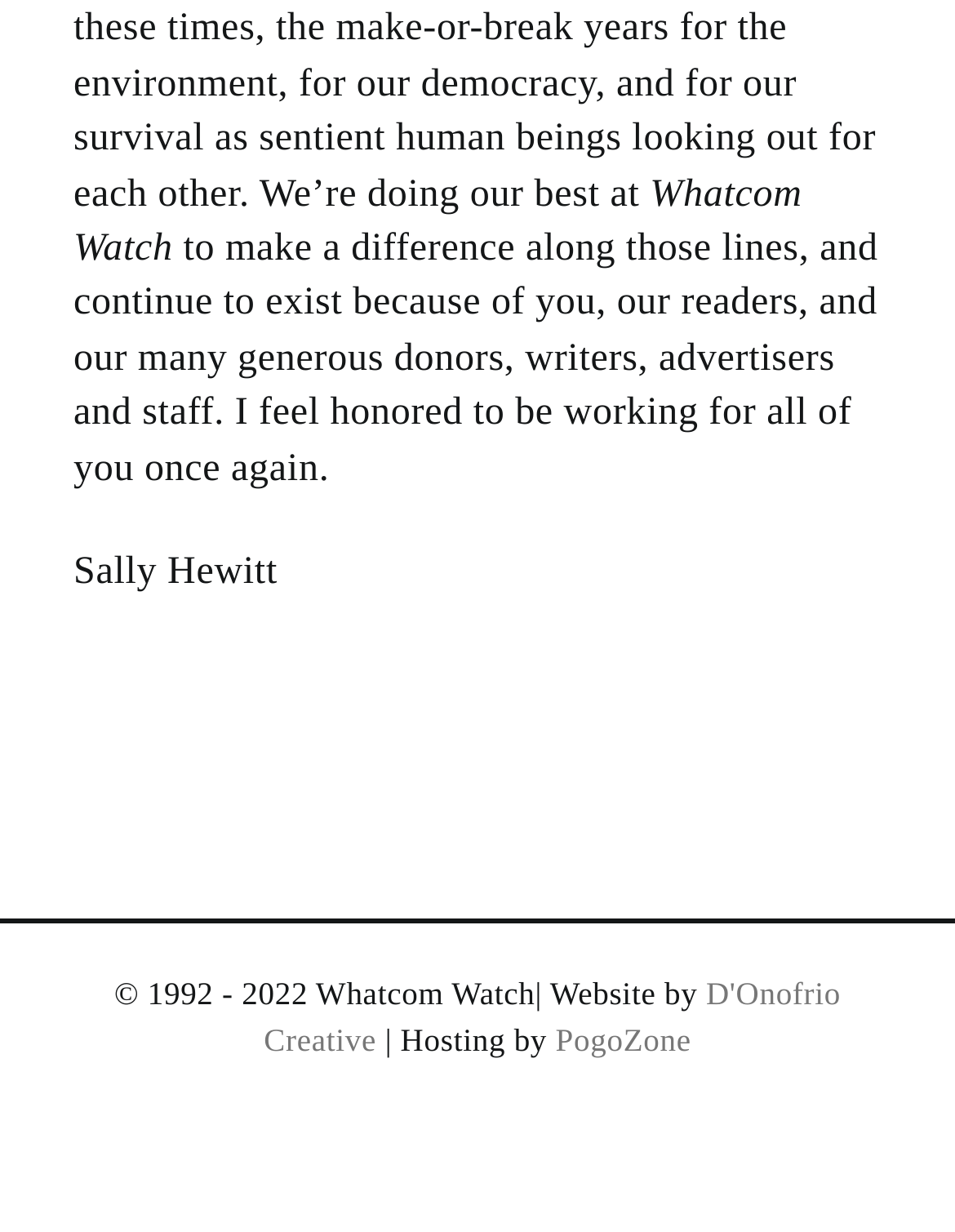Provide a one-word or brief phrase answer to the question:
Who designed the website?

D'Onofrio Creative